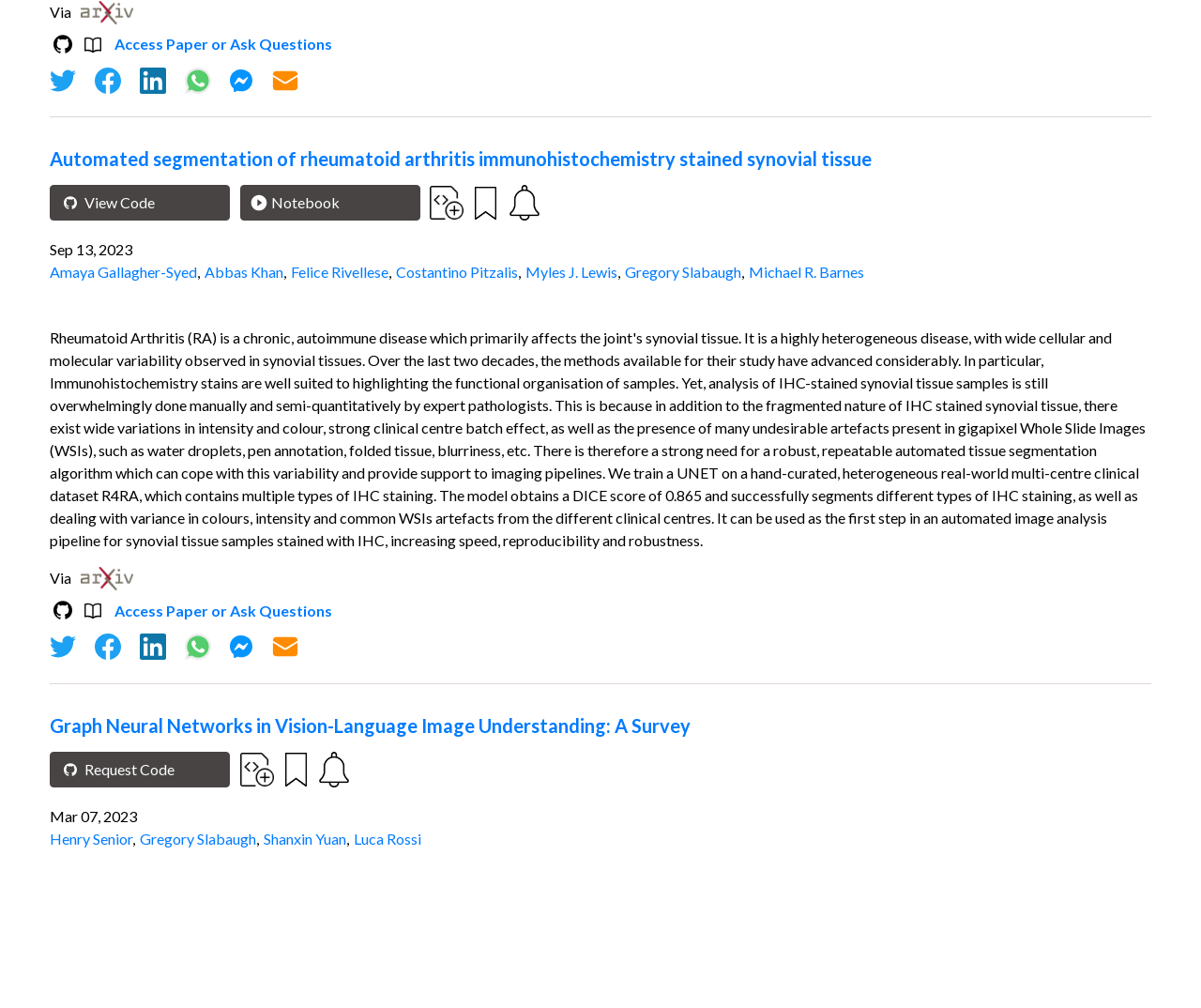What is the topic of the first research paper? Analyze the screenshot and reply with just one word or a short phrase.

Rheumatoid arthritis